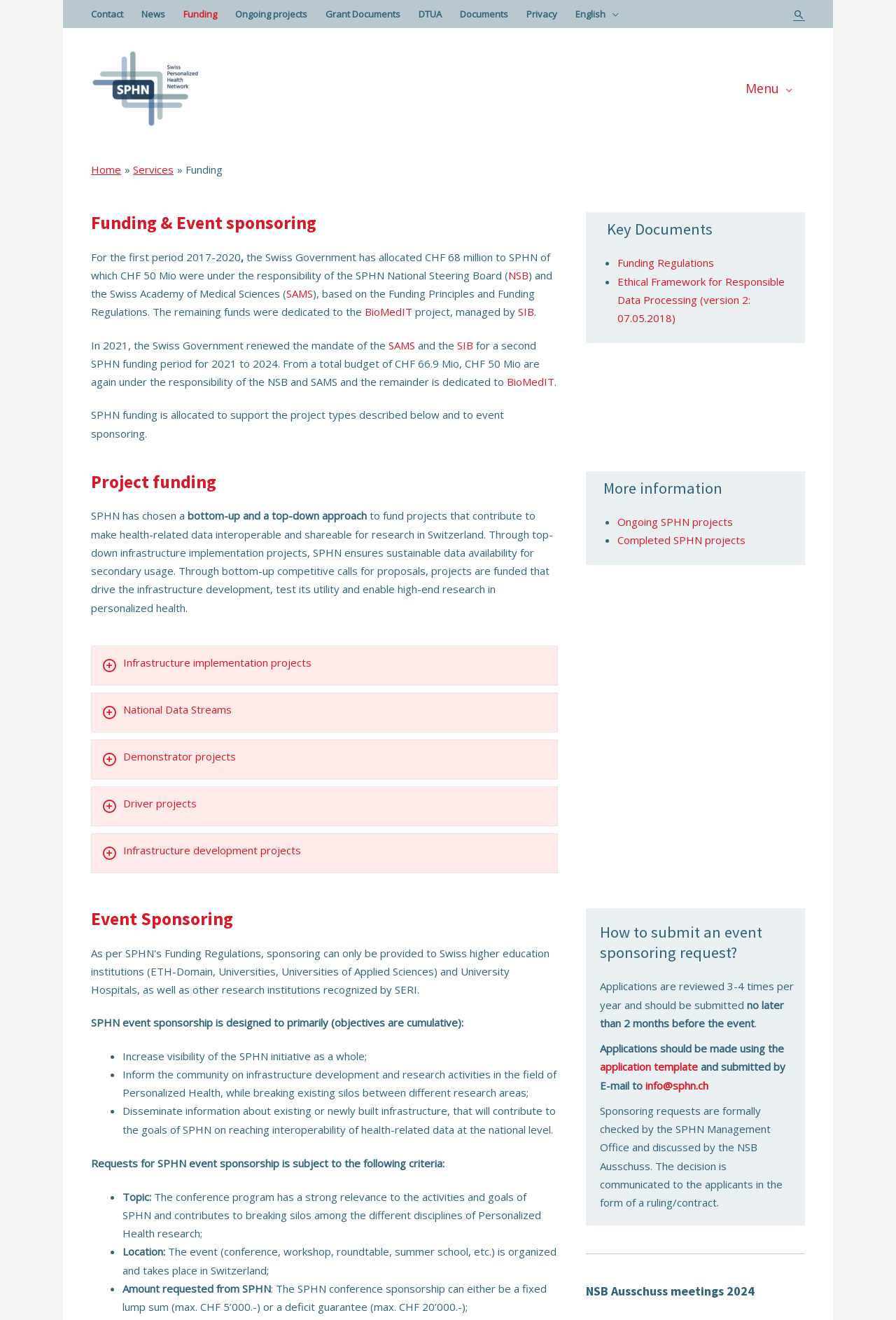How many tabs are there in the 'Project funding' section?
From the screenshot, provide a brief answer in one word or phrase.

5